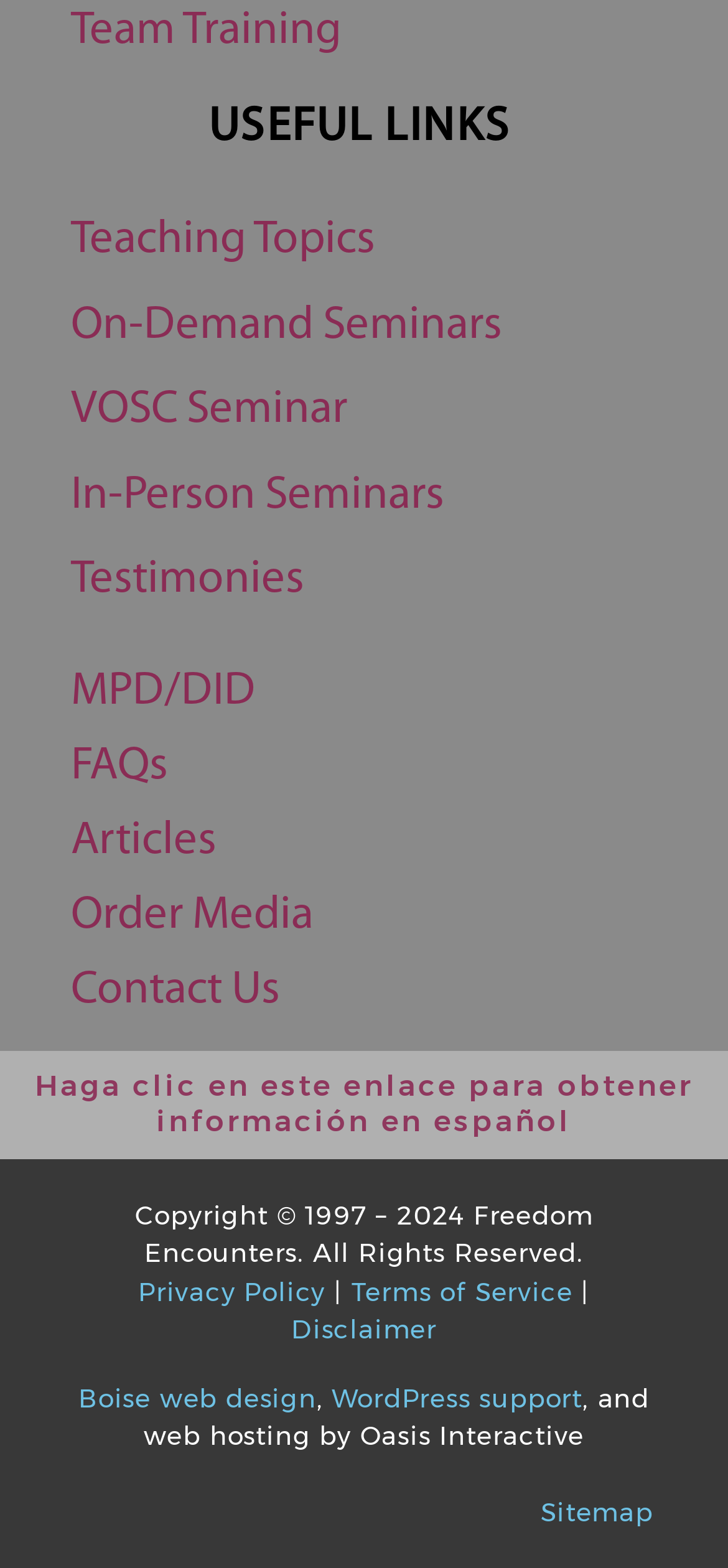Please reply with a single word or brief phrase to the question: 
What is the language of the alternative information link?

Spanish